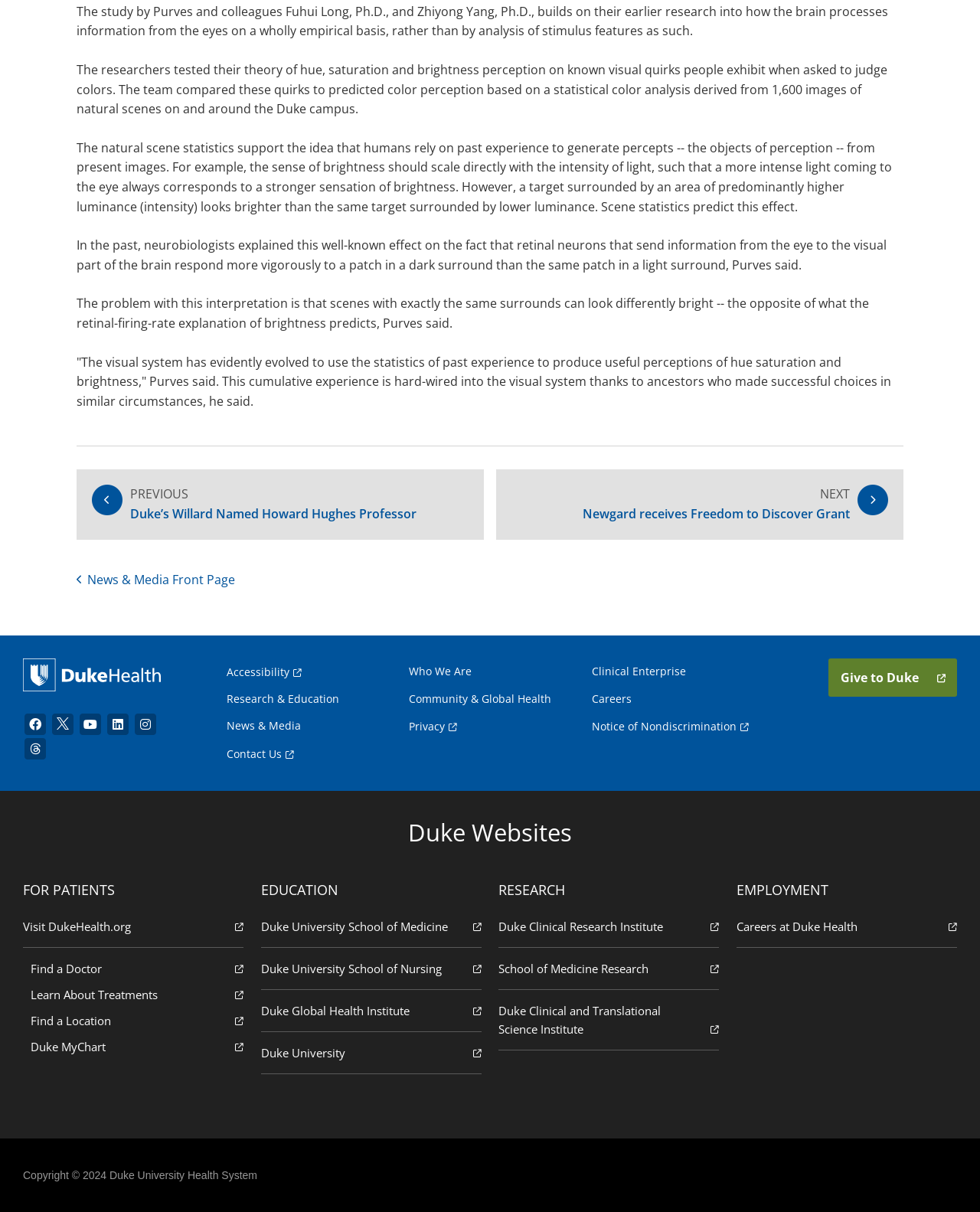Provide the bounding box coordinates for the area that should be clicked to complete the instruction: "Click the 'NEXT Newgard receives Freedom to Discover Grant' link".

[0.506, 0.387, 0.922, 0.445]